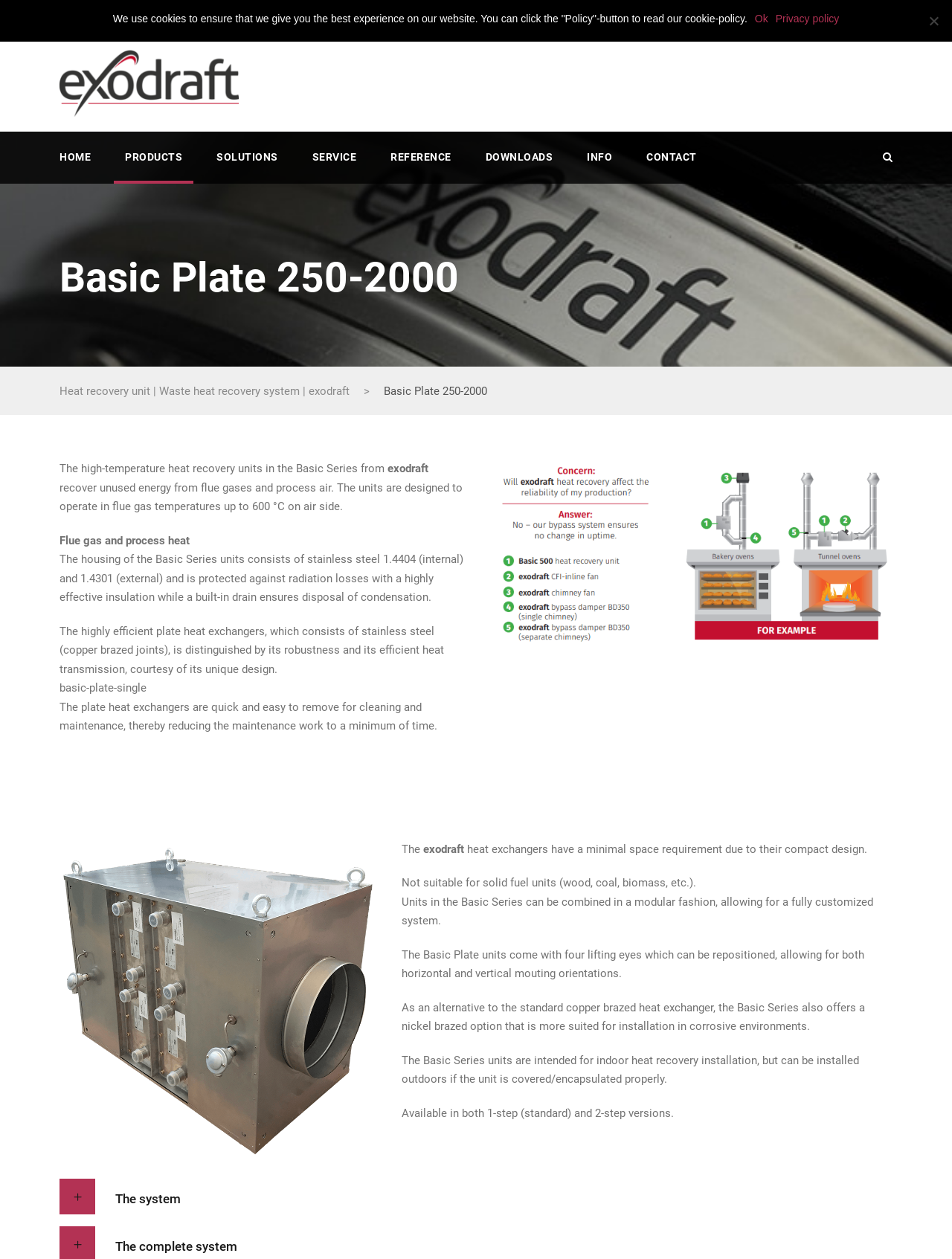Identify the bounding box coordinates of the clickable region required to complete the instruction: "Go to HOME page". The coordinates should be given as four float numbers within the range of 0 and 1, i.e., [left, top, right, bottom].

[0.062, 0.118, 0.095, 0.146]